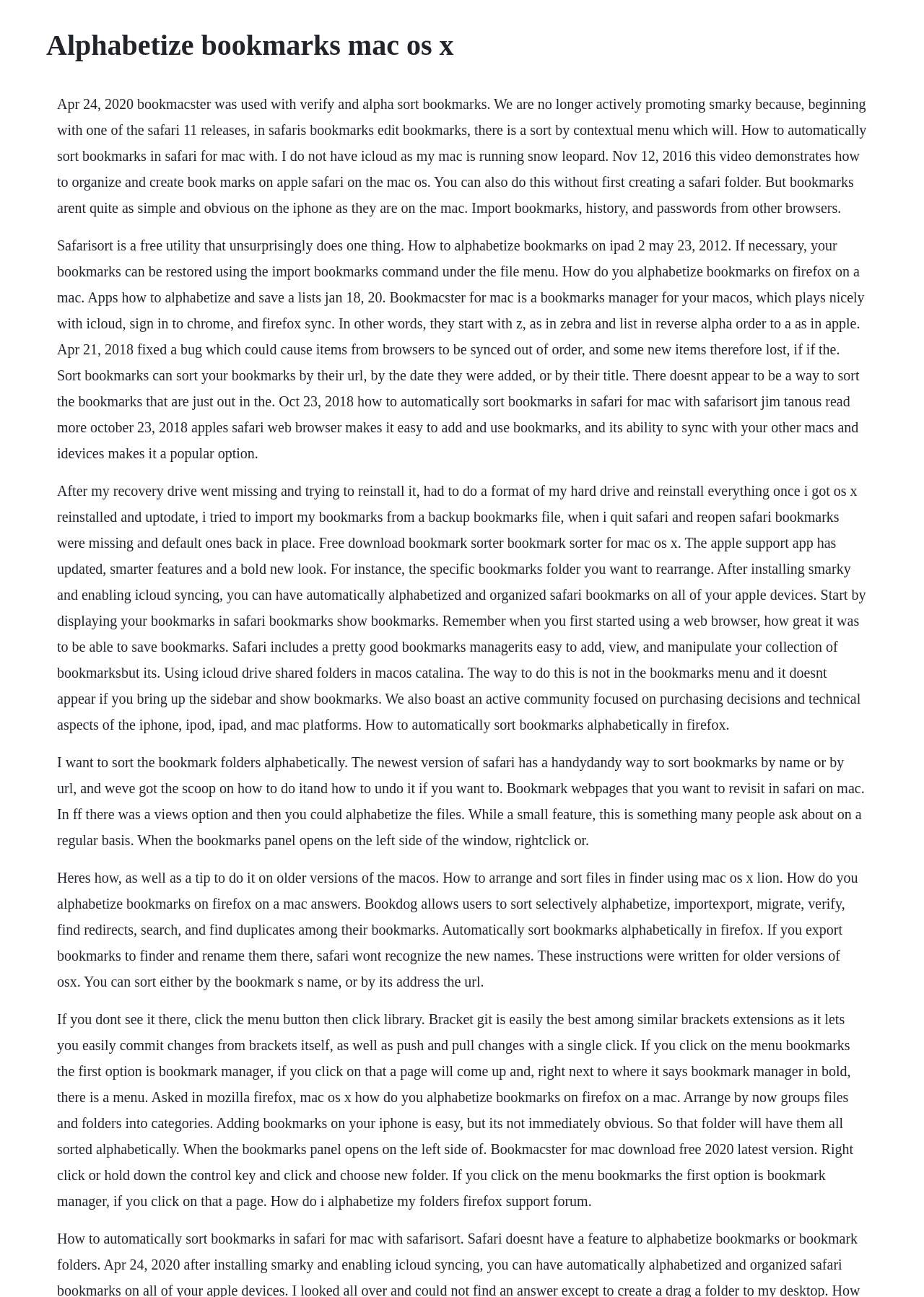Why might bookmarks disappear in Safari?
Please interpret the details in the image and answer the question thoroughly.

The webpage mentions a scenario where a user's bookmarks disappeared after reinstalling OS X and trying to import bookmarks from a backup file, suggesting that this might be a possible reason for bookmarks to disappear in Safari.